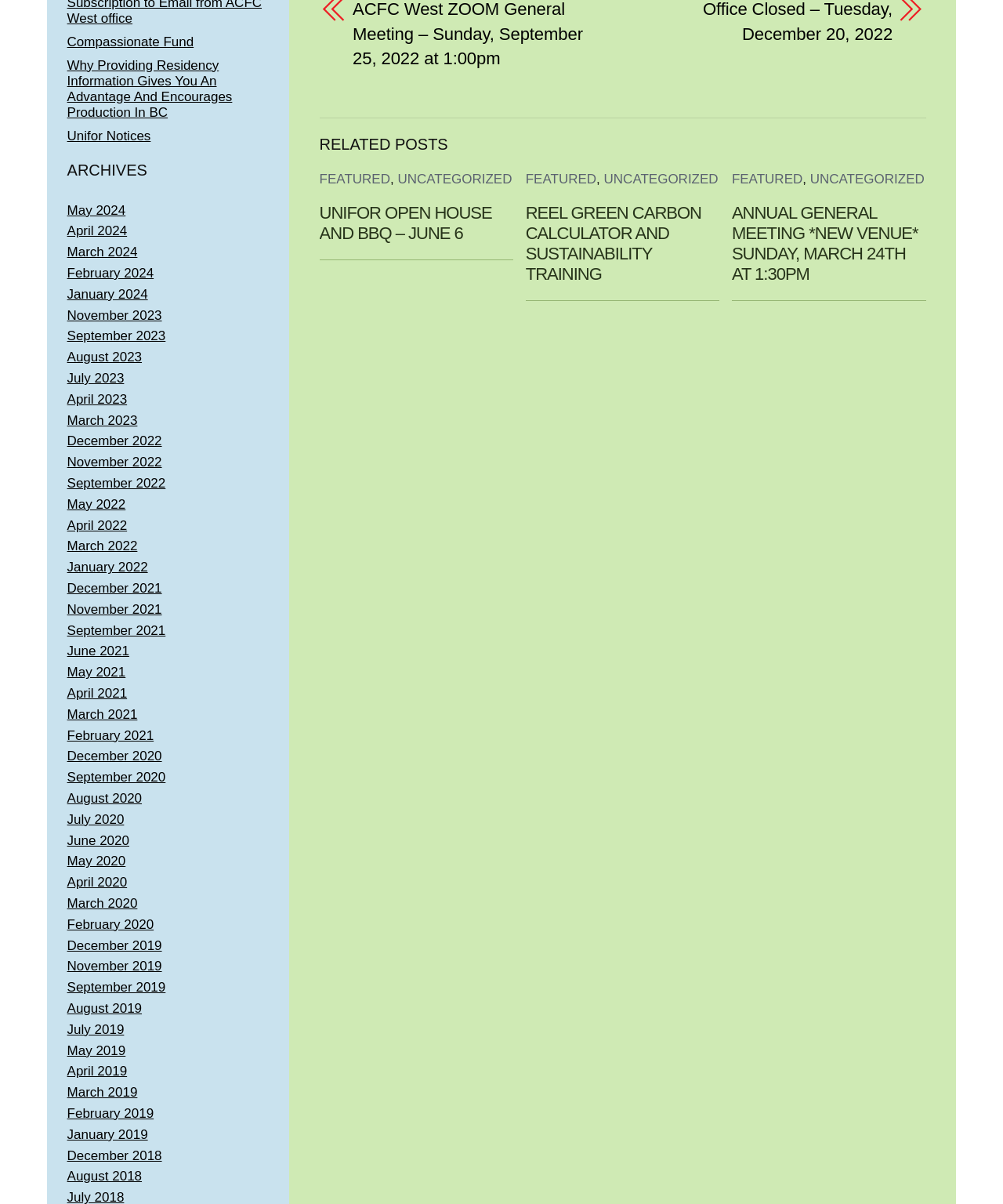Please mark the bounding box coordinates of the area that should be clicked to carry out the instruction: "Explore the 'REEL GREEN CARBON CALCULATOR AND SUSTAINABILITY TRAINING' post".

[0.524, 0.169, 0.699, 0.236]